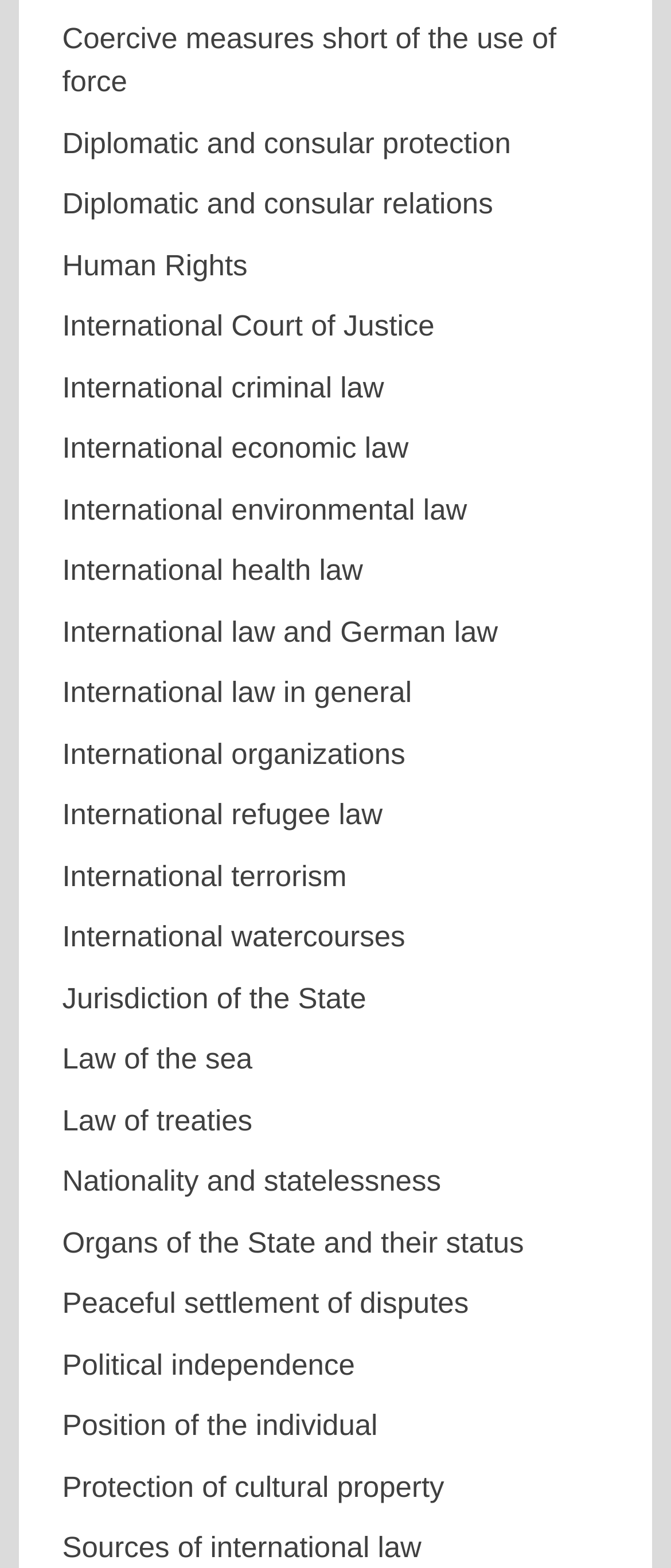Using the information from the screenshot, answer the following question thoroughly:
What is the vertical position of the link 'International law in general'?

I compared the y1 and y2 coordinates of the link 'International law in general' with the other links and found that it is located in the middle of the webpage, so its vertical position is middle.